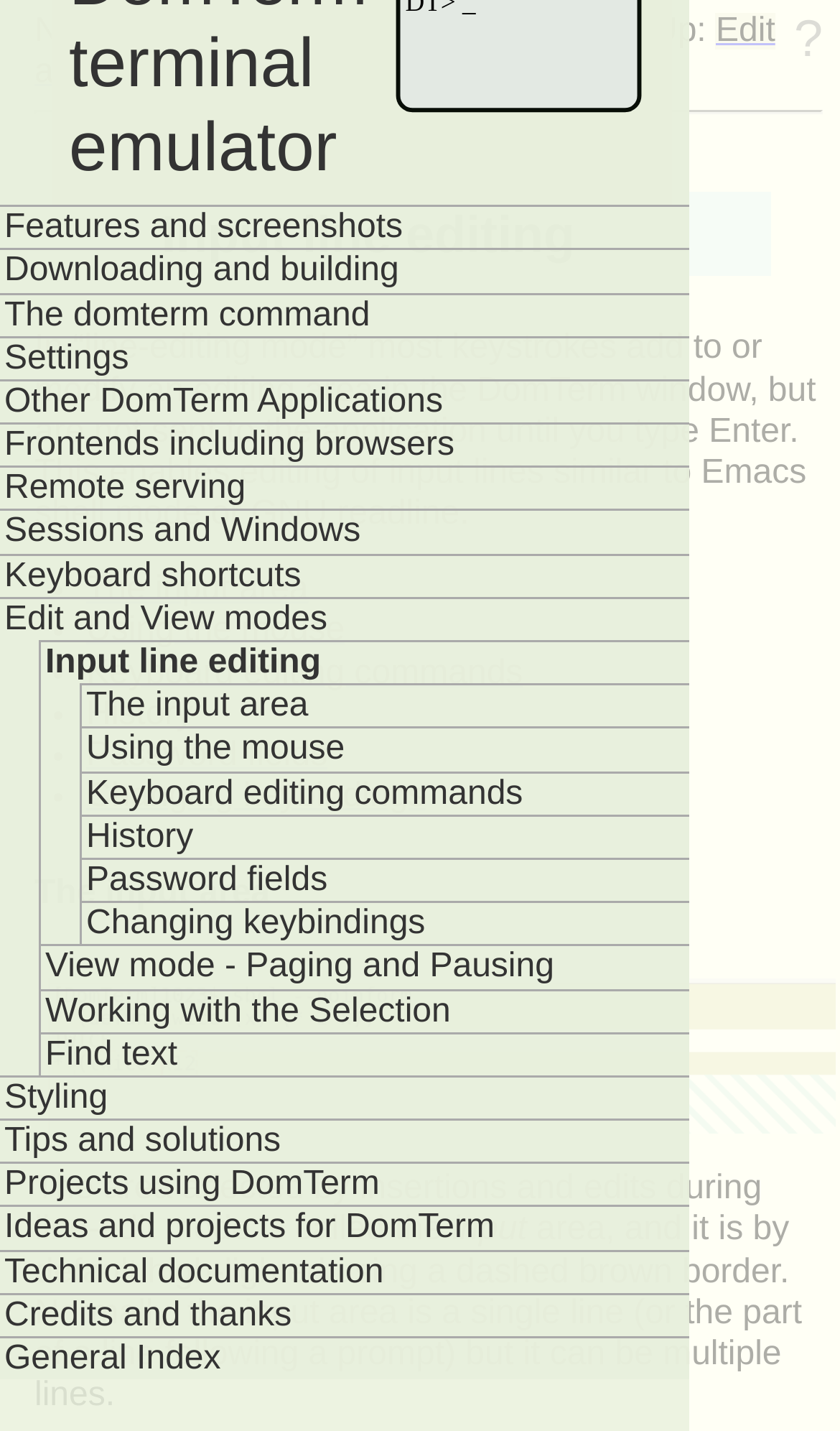Determine the bounding box coordinates of the region that needs to be clicked to achieve the task: "Go to U2MoL".

None